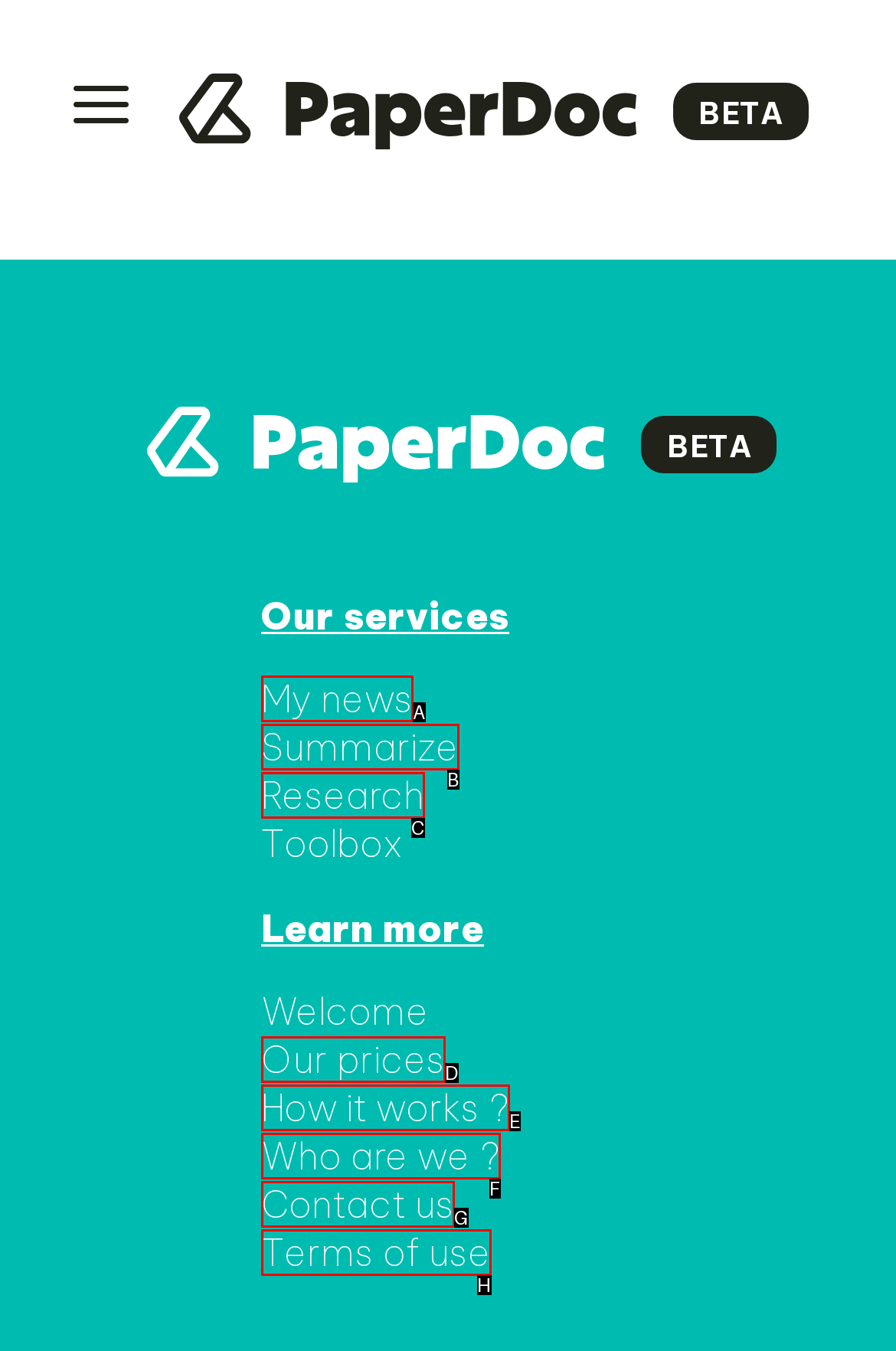Pinpoint the HTML element that fits the description: Terms of use
Answer by providing the letter of the correct option.

H